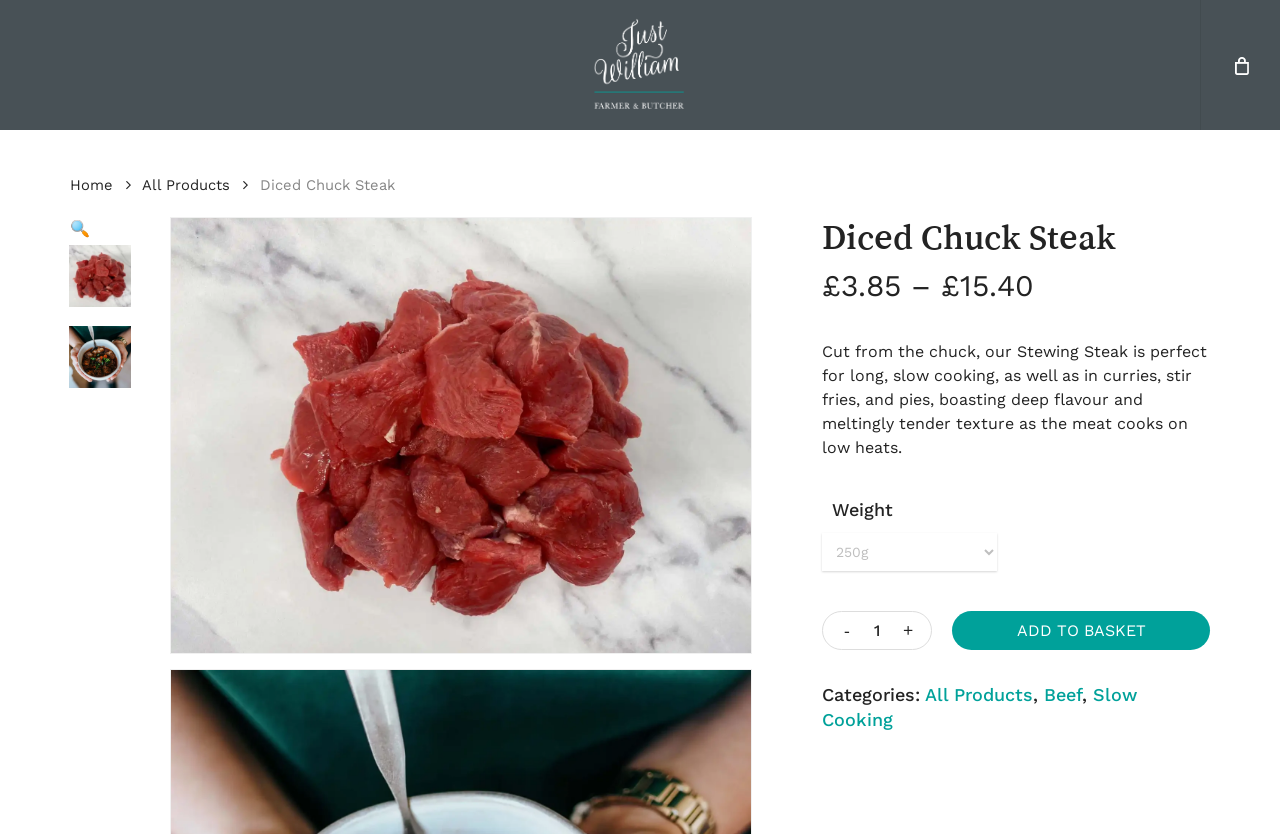Determine the bounding box coordinates for the area you should click to complete the following instruction: "add to basket".

[0.744, 0.732, 0.945, 0.779]